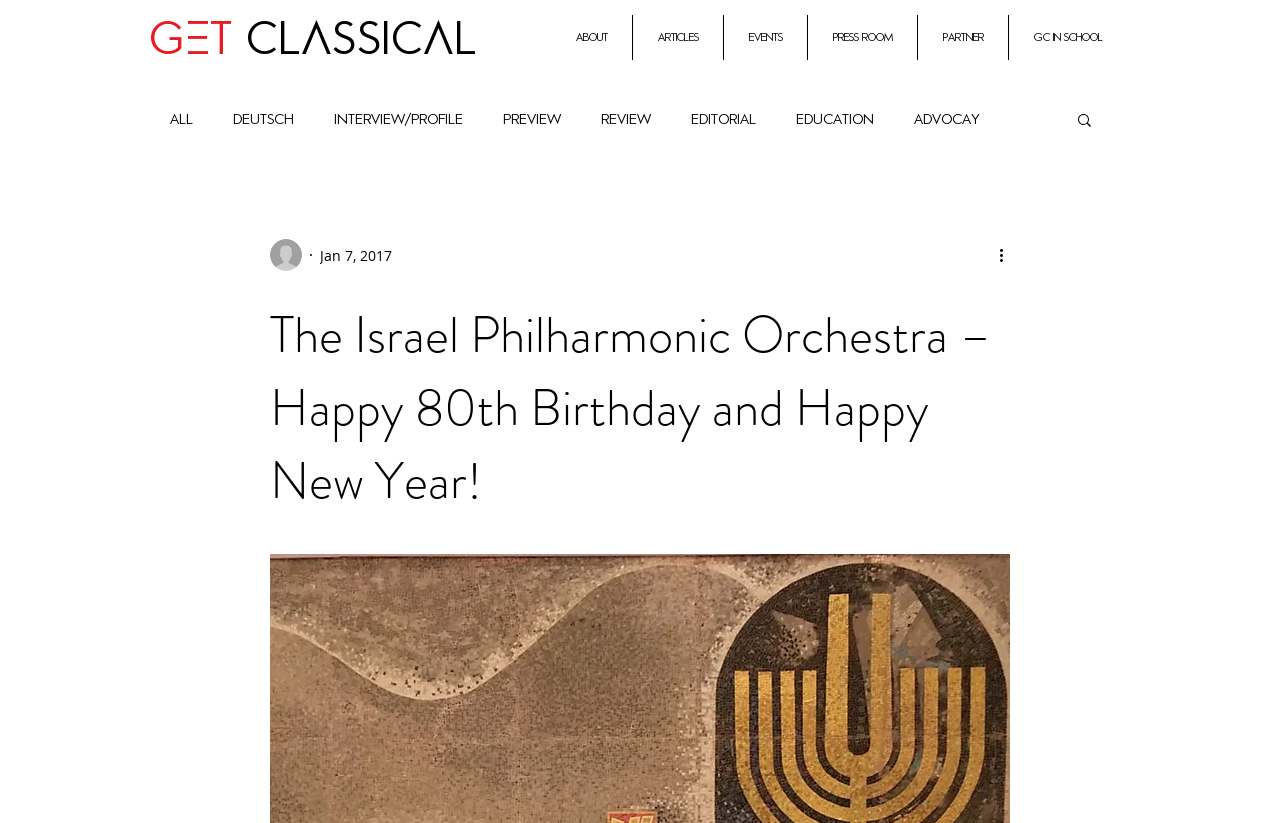Determine the bounding box coordinates of the section to be clicked to follow the instruction: "Search for something". The coordinates should be given as four float numbers between 0 and 1, formatted as [left, top, right, bottom].

[0.84, 0.135, 0.855, 0.16]